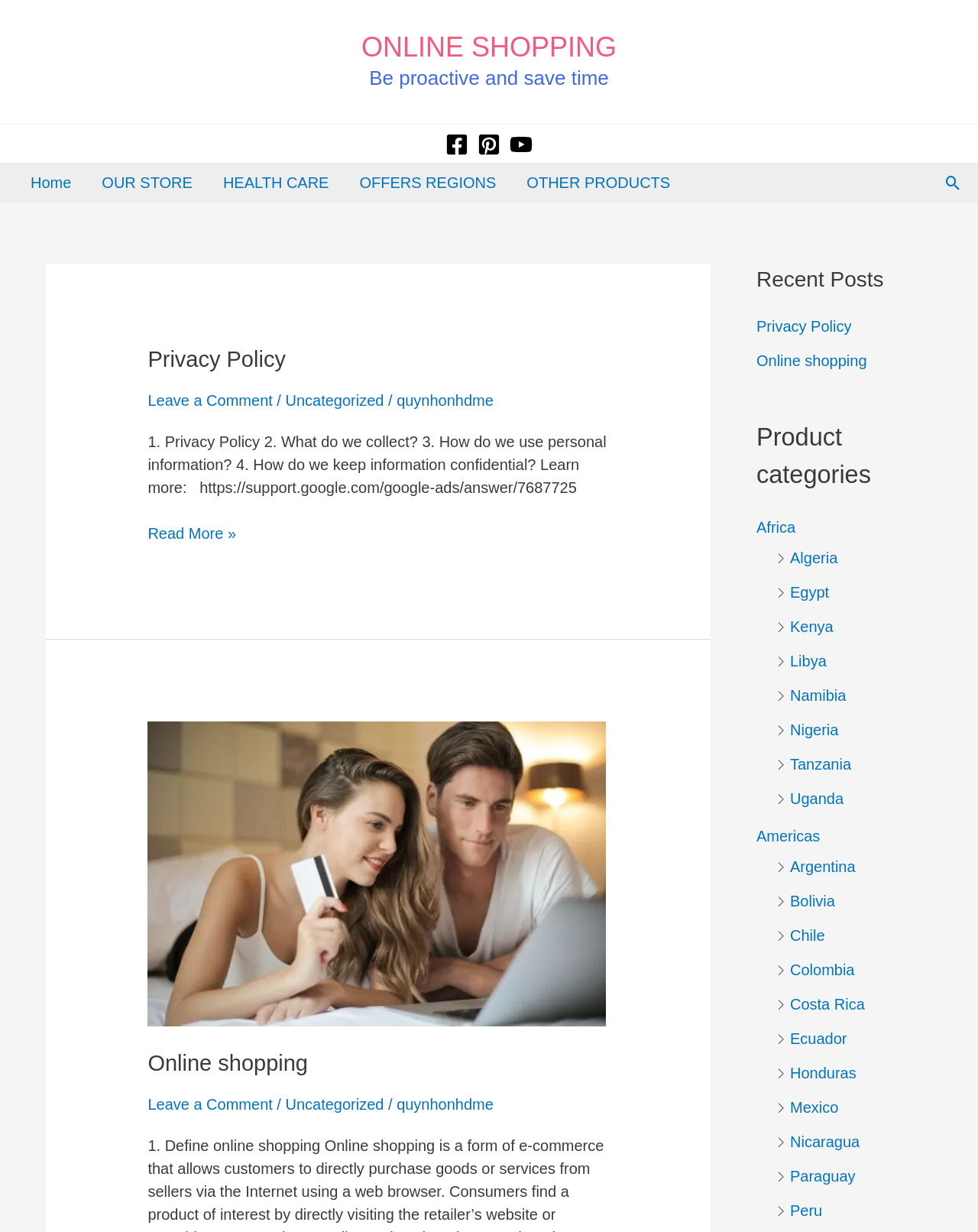Specify the bounding box coordinates of the area that needs to be clicked to achieve the following instruction: "Explore the Online shopping section".

[0.151, 0.851, 0.622, 0.875]